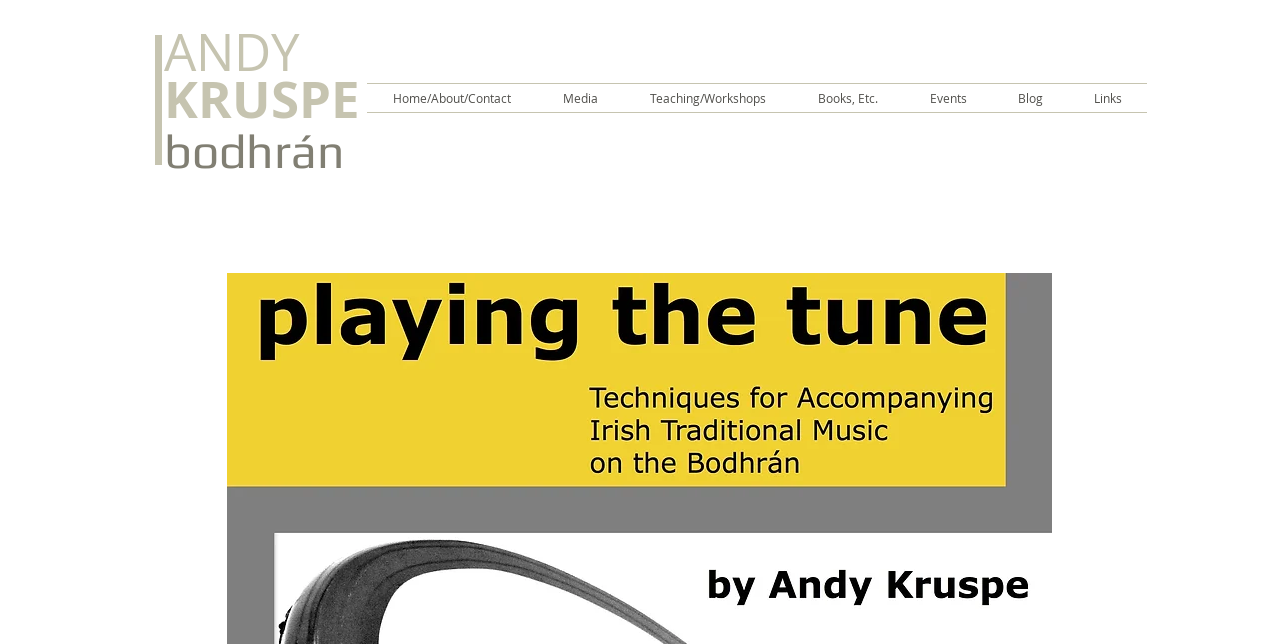How many main navigation links are on this webpage?
Refer to the image and provide a thorough answer to the question.

The webpage has a navigation element with 7 links: 'Home/About/Contact', 'Media', 'Teaching/Workshops', 'Books, Etc.', 'Events', 'Blog', and 'Links'.